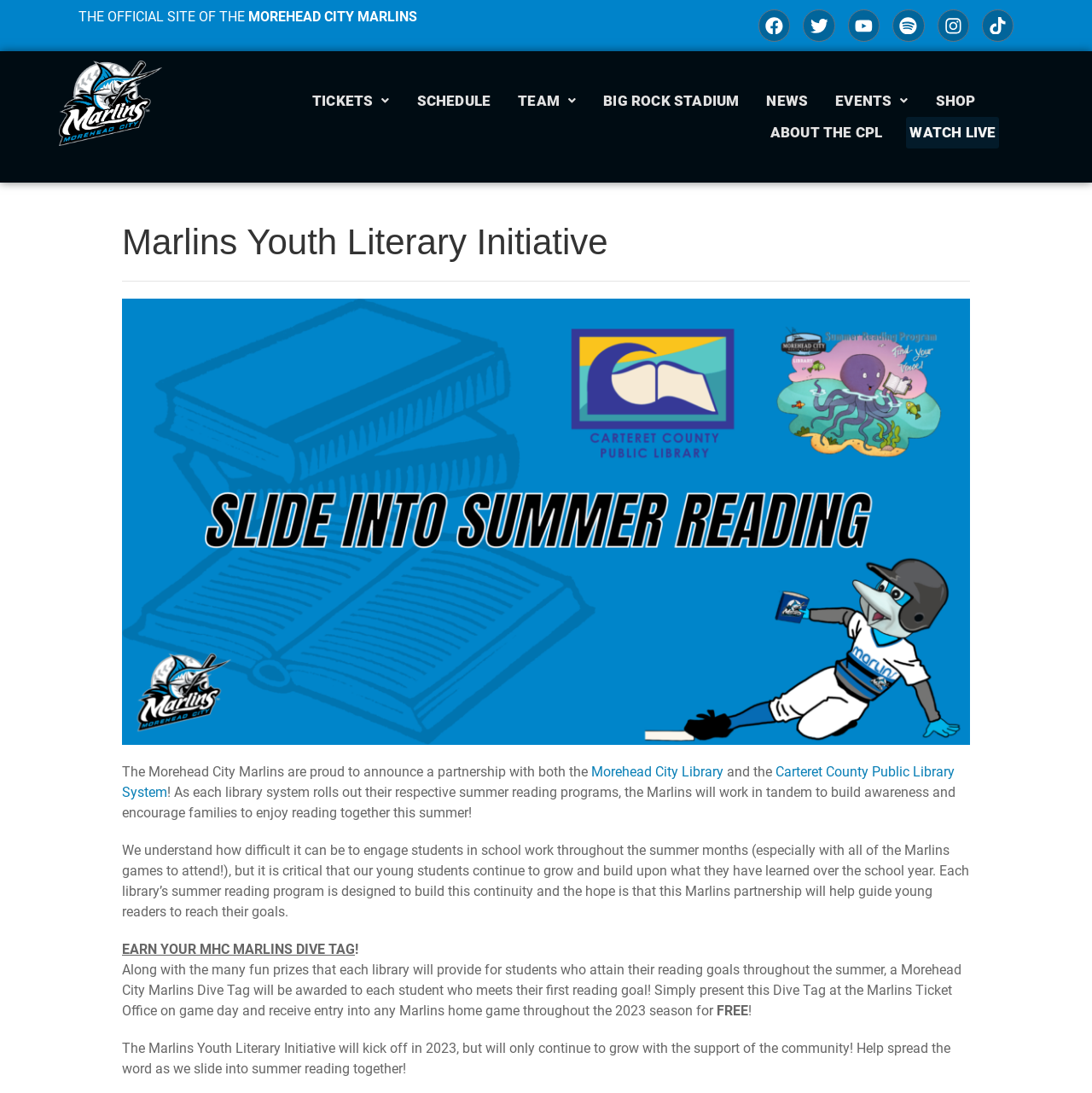What is the reward for meeting the first reading goal?
Relying on the image, give a concise answer in one word or a brief phrase.

MHC Marlins Dive Tag